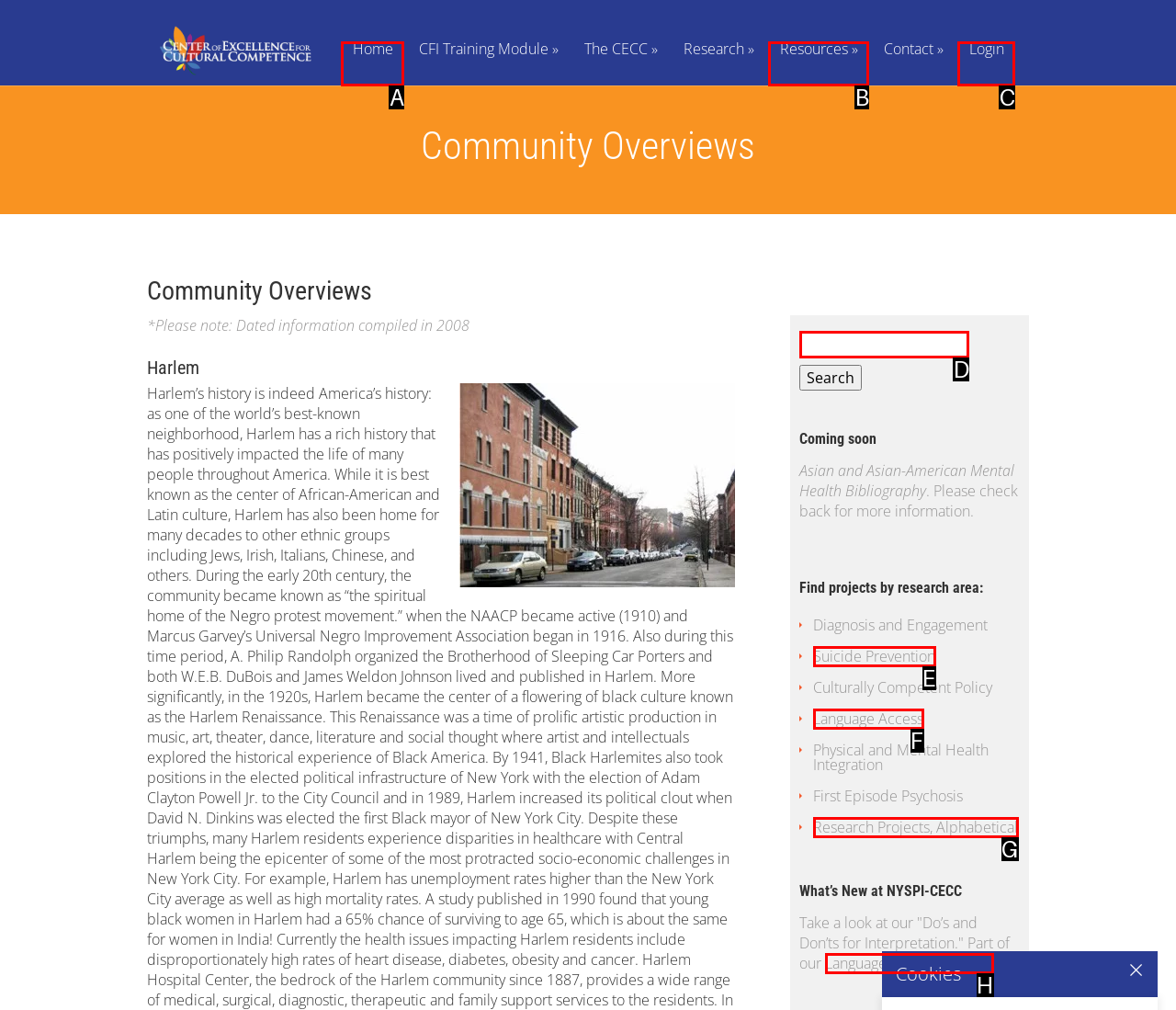To achieve the task: Search for something, which HTML element do you need to click?
Respond with the letter of the correct option from the given choices.

D